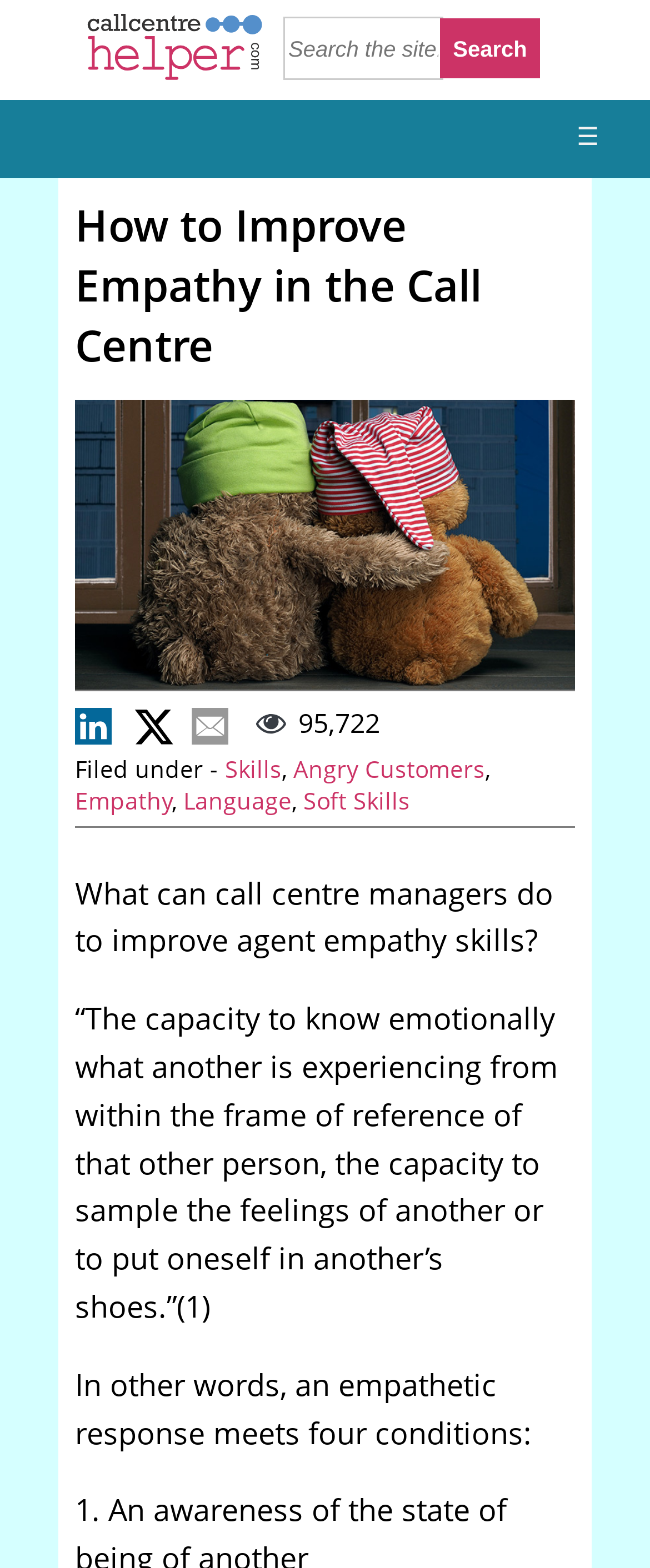What is the category of the article?
From the image, provide a succinct answer in one word or a short phrase.

Skills